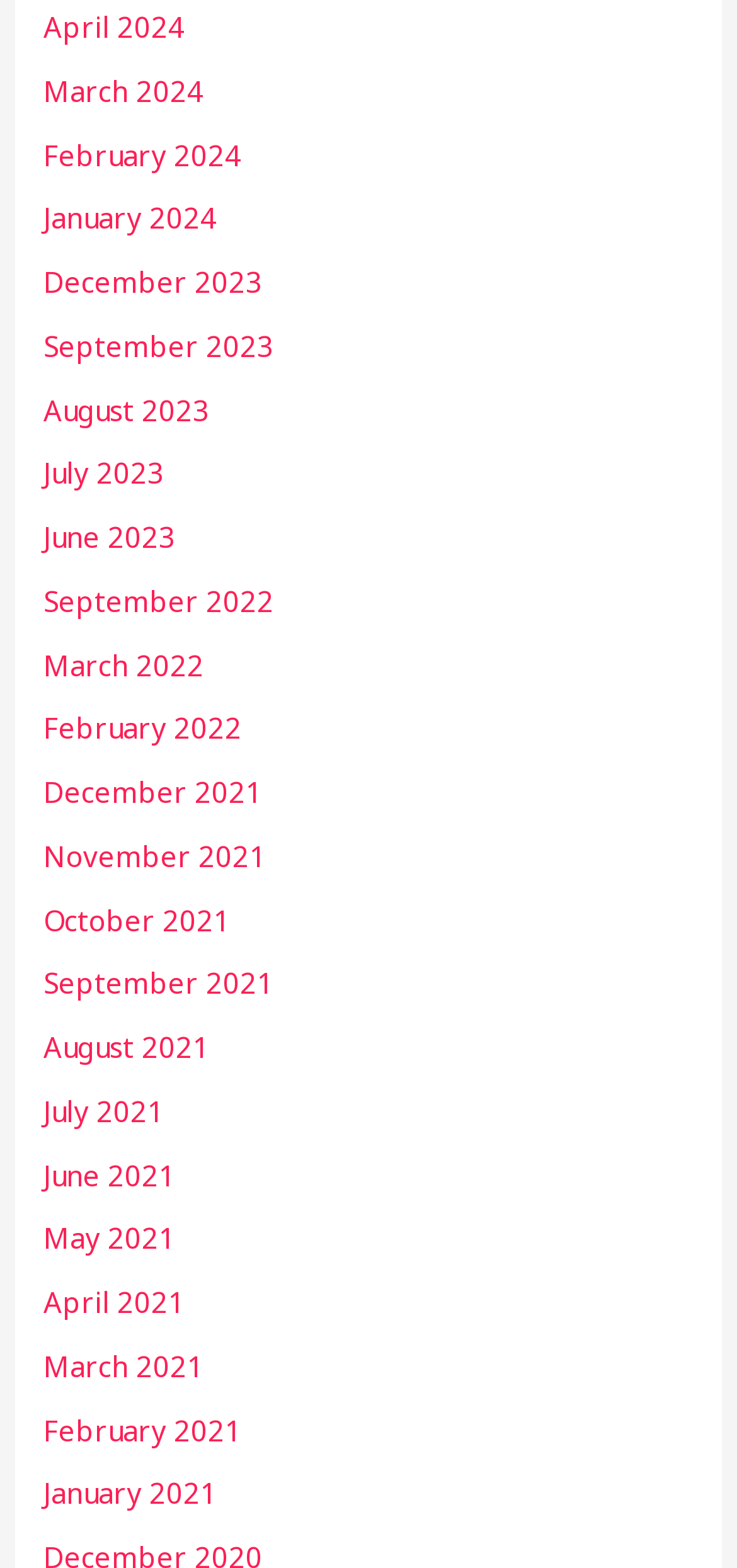What is the most recent month listed?
Could you answer the question with a detailed and thorough explanation?

By examining the list of links, I found that the topmost link is 'April 2024', which suggests that it is the most recent month listed.